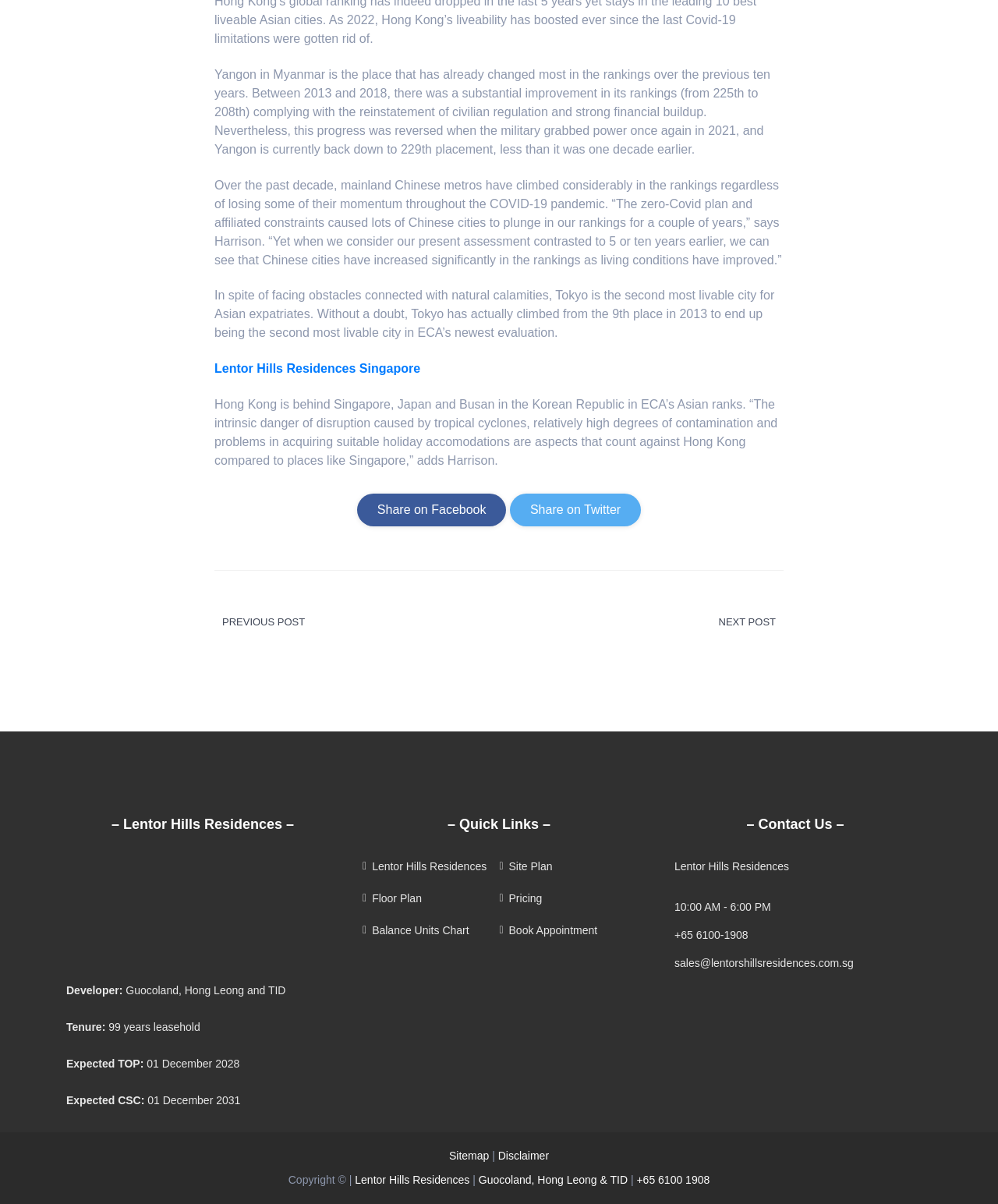Based on the element description, predict the bounding box coordinates (top-left x, top-left y, bottom-right x, bottom-right y) for the UI element in the screenshot: Lentor Hills Residences Singapore

[0.215, 0.301, 0.421, 0.312]